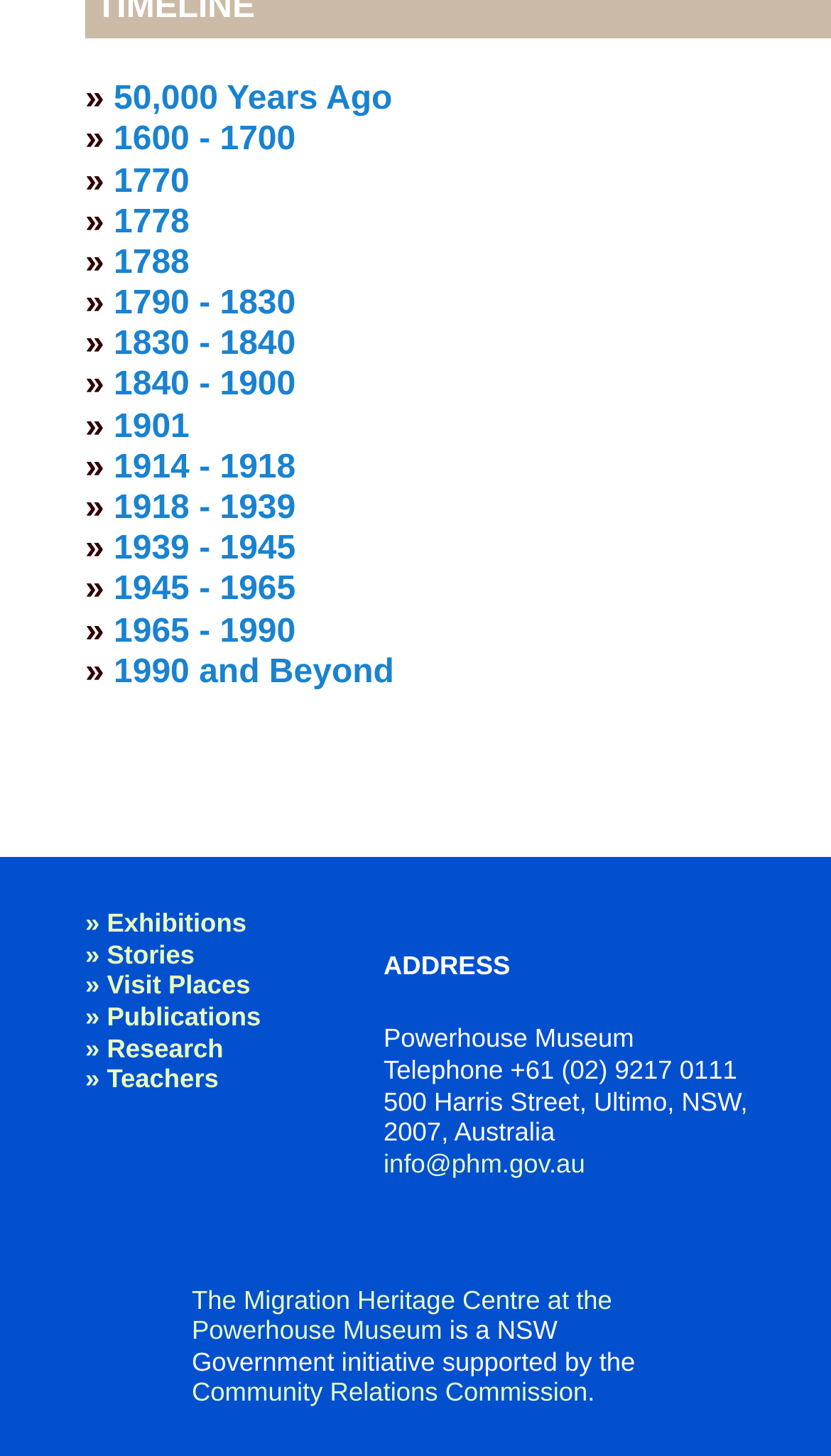Locate the bounding box of the user interface element based on this description: "1901".

[0.137, 0.281, 0.228, 0.305]